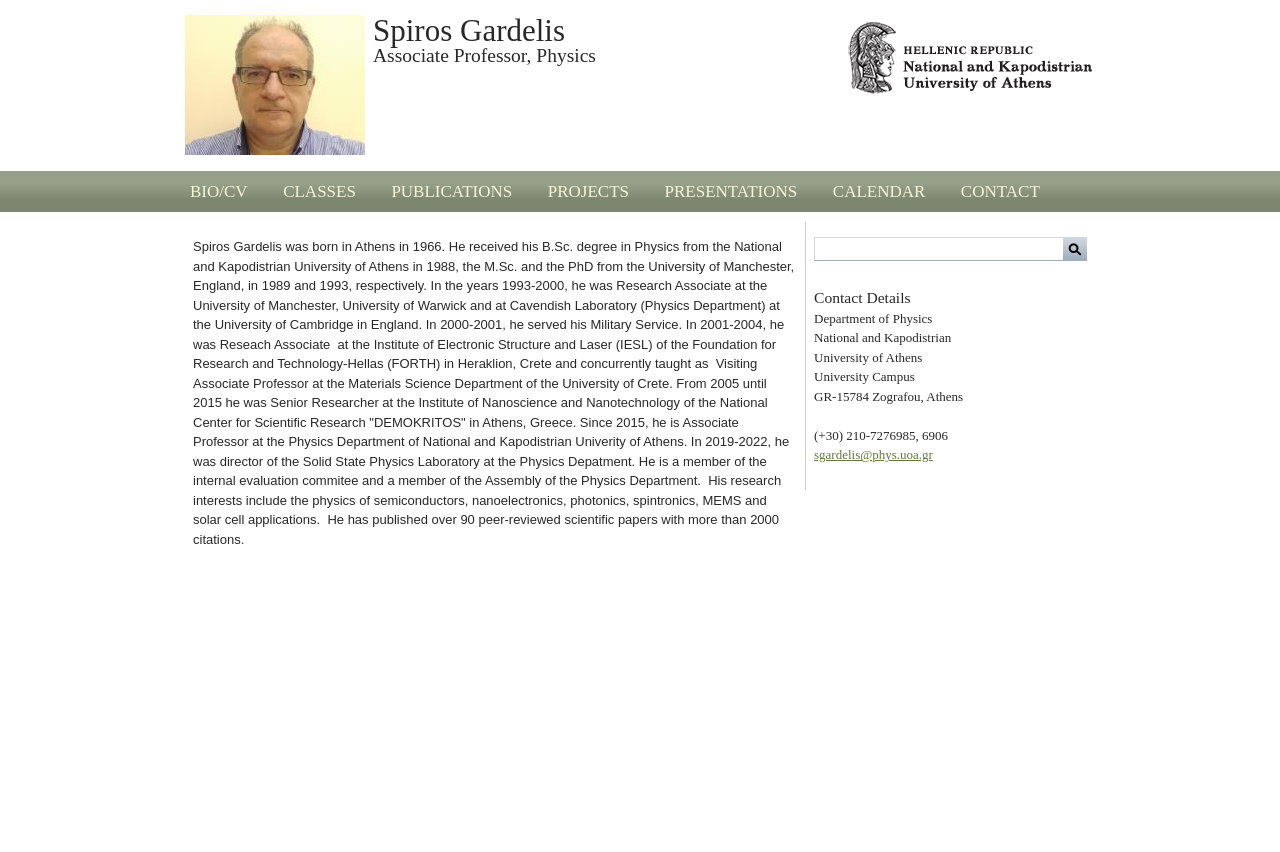Please locate the bounding box coordinates of the region I need to click to follow this instruction: "Visit Cookie settings".

None